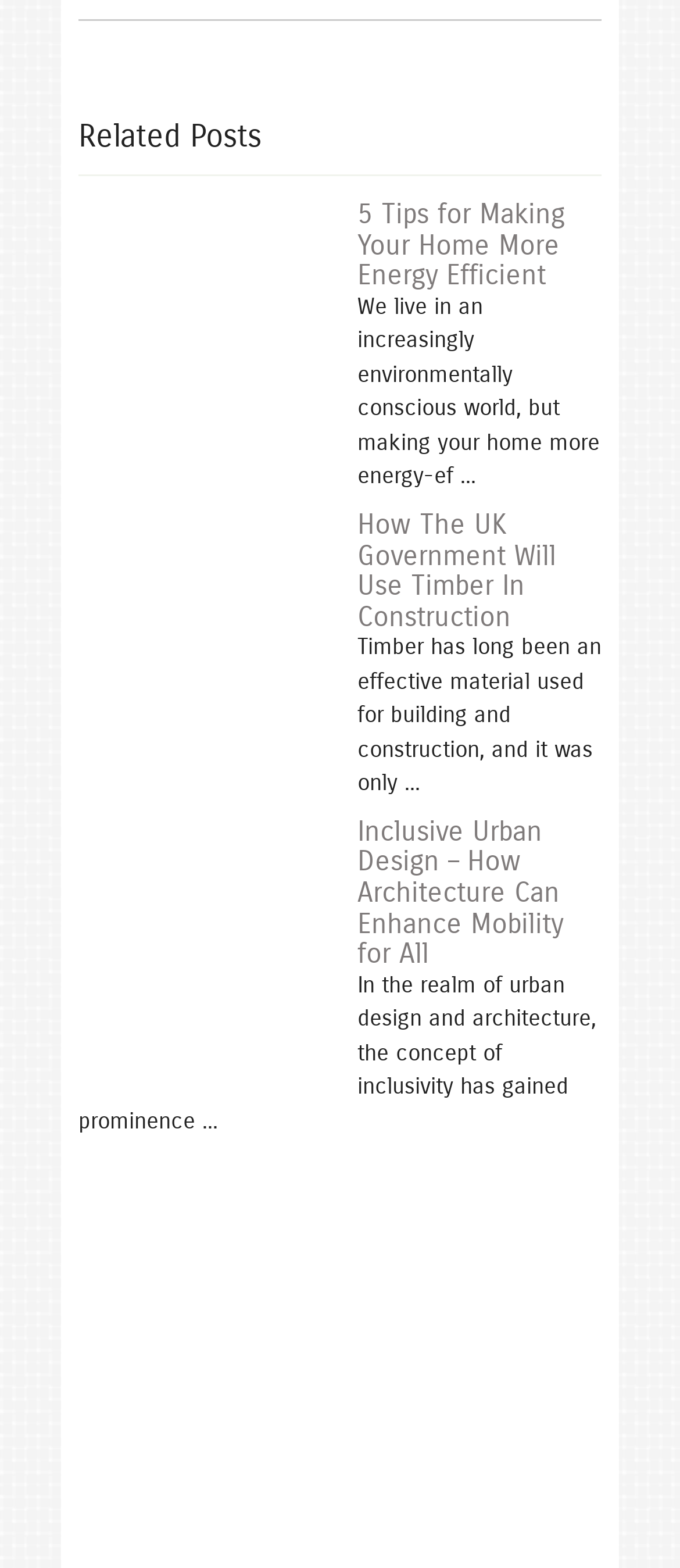Using the provided description Google Plus, find the bounding box coordinates for the UI element. Provide the coordinates in (top-left x, top-left y, bottom-right x, bottom-right y) format, ensuring all values are between 0 and 1.

[0.354, 0.81, 0.5, 0.825]